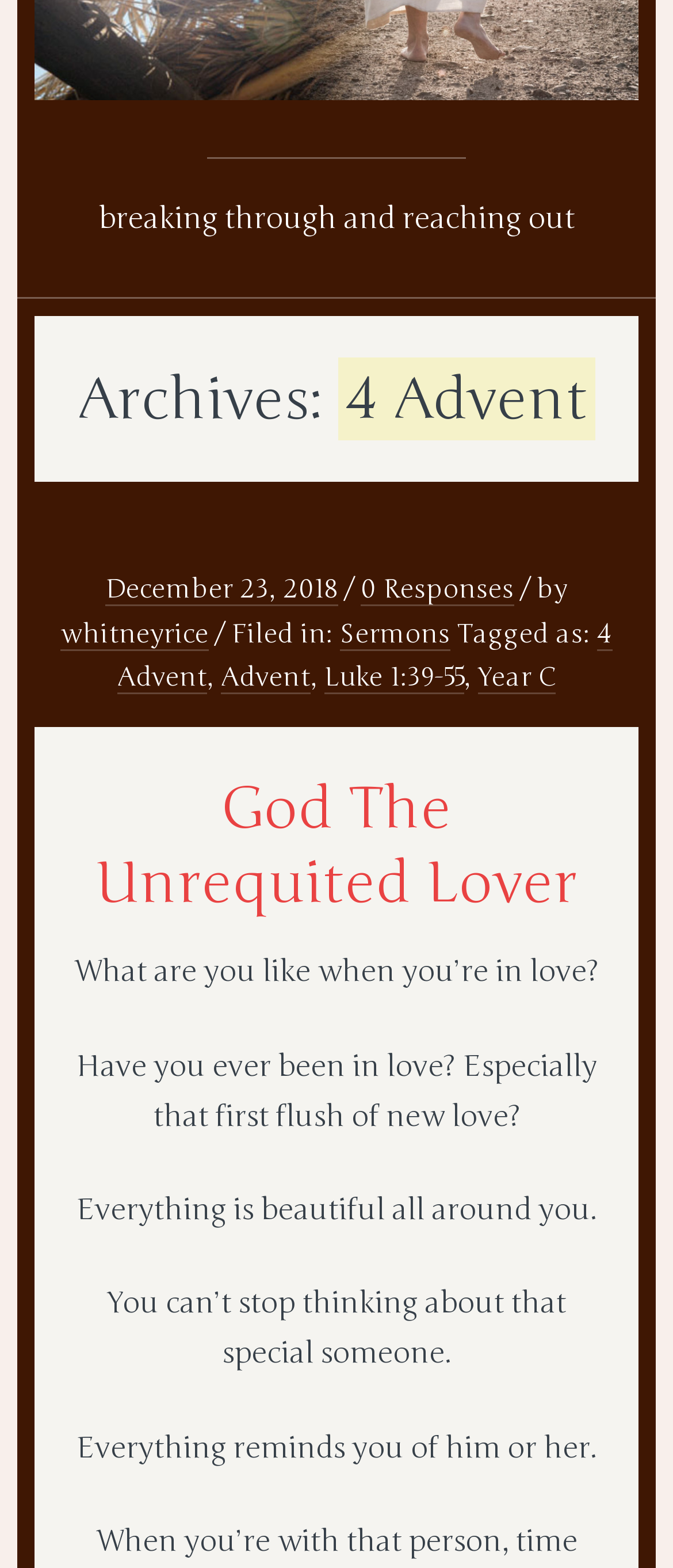Please specify the bounding box coordinates in the format (top-left x, top-left y, bottom-right x, bottom-right y), with values ranging from 0 to 1. Identify the bounding box for the UI component described as follows: December 23, 2018

[0.156, 0.366, 0.503, 0.387]